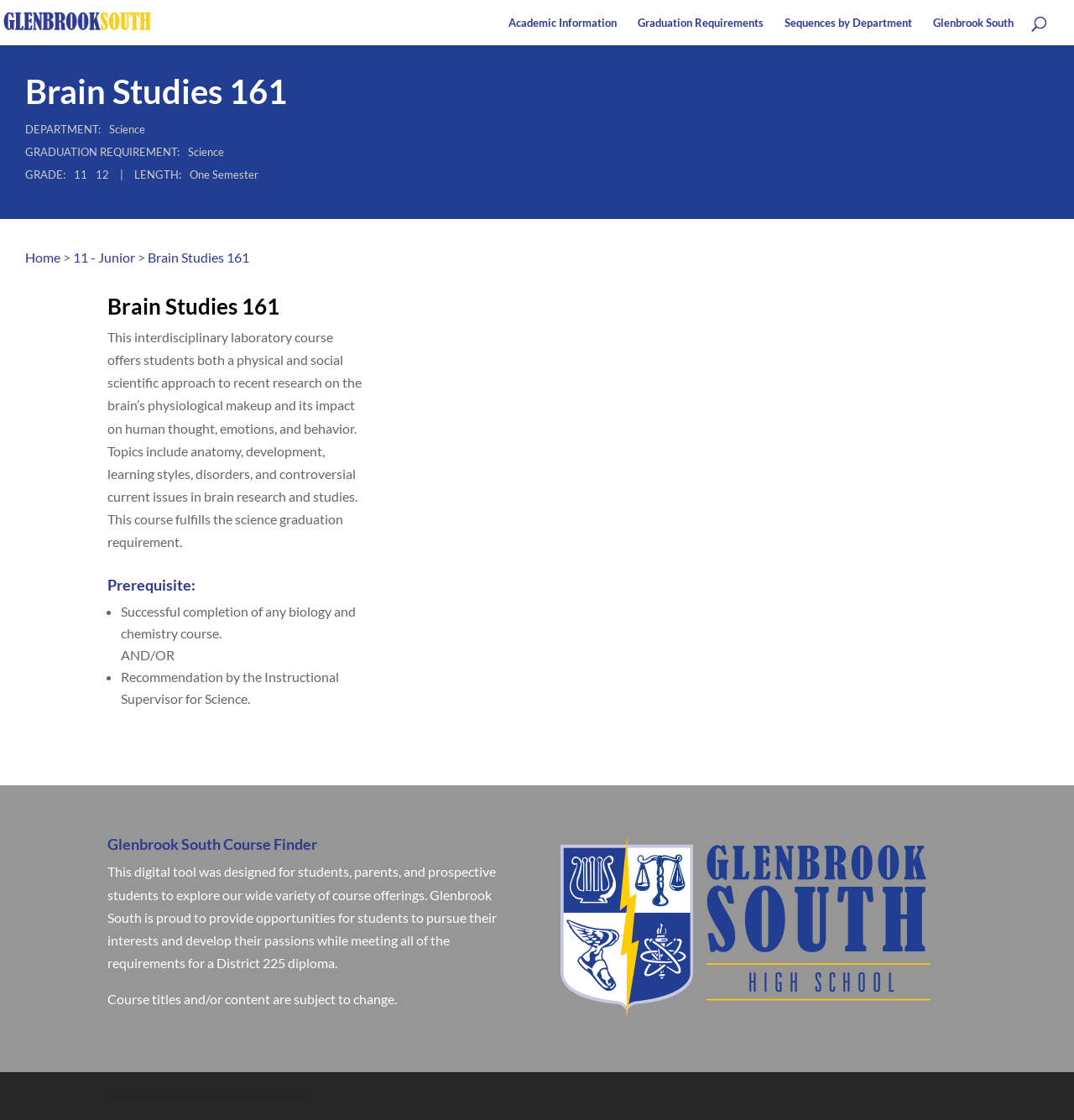Determine and generate the text content of the webpage's headline.

Brain Studies 161